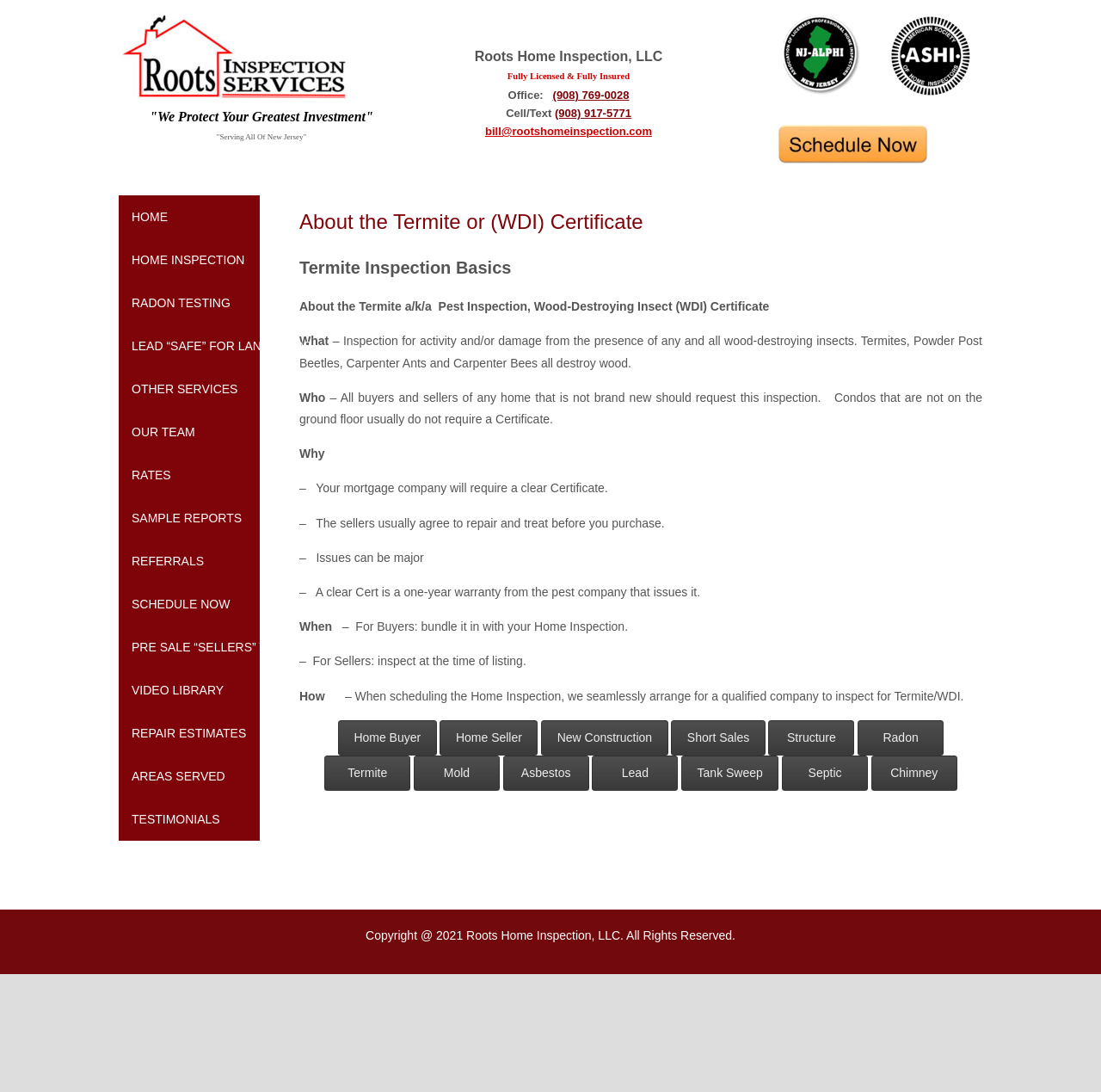Kindly respond to the following question with a single word or a brief phrase: 
Who should request a Termite or WDI inspection?

All buyers and sellers